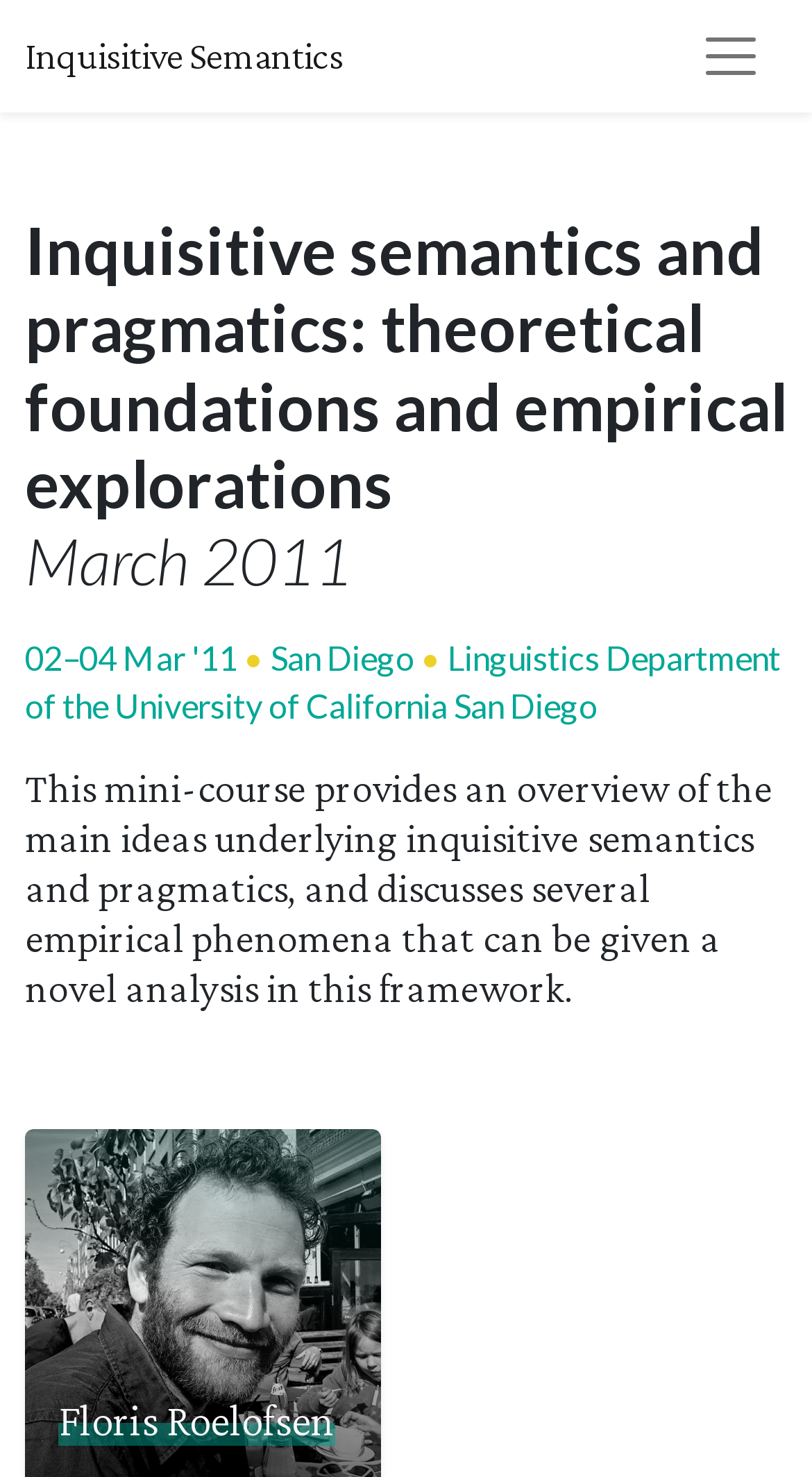Reply to the question with a brief word or phrase: Who is the author of the mini-course?

Floris Roelofsen